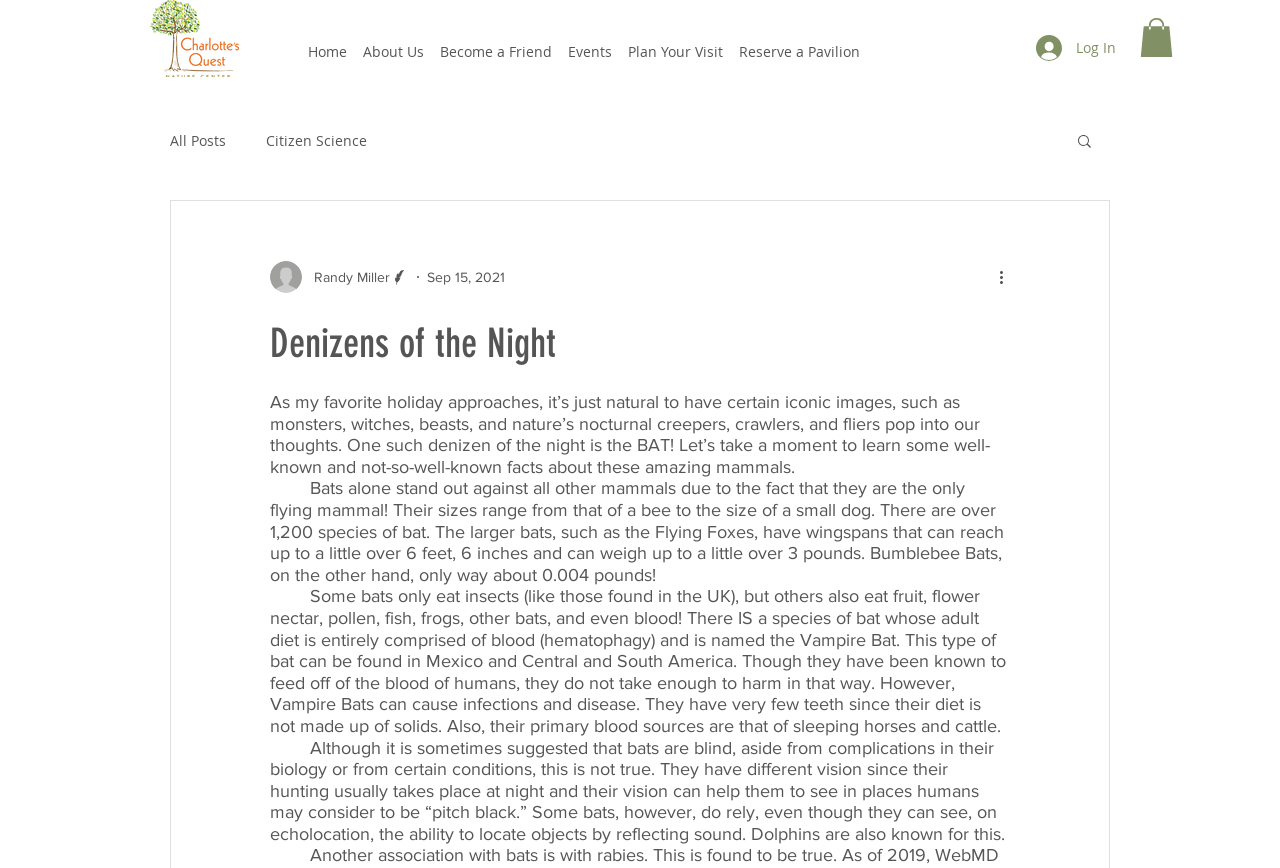What is the logo image filename?
Based on the image, respond with a single word or phrase.

CharQuest_Logo.png